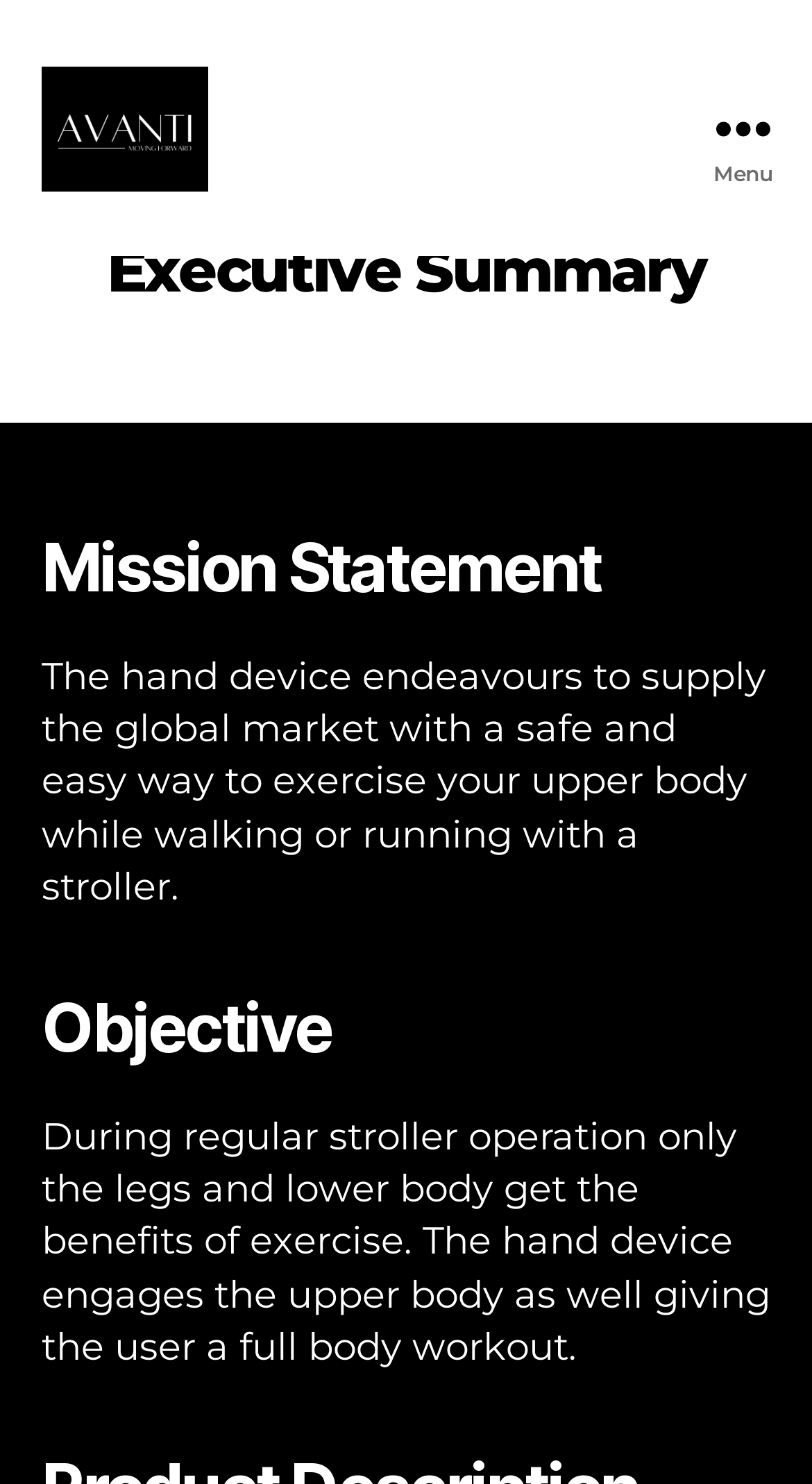Given the description aria-label="Toggle navigation", predict the bounding box coordinates of the UI element. Ensure the coordinates are in the format (top-left x, top-left y, bottom-right x, bottom-right y) and all values are between 0 and 1.

None